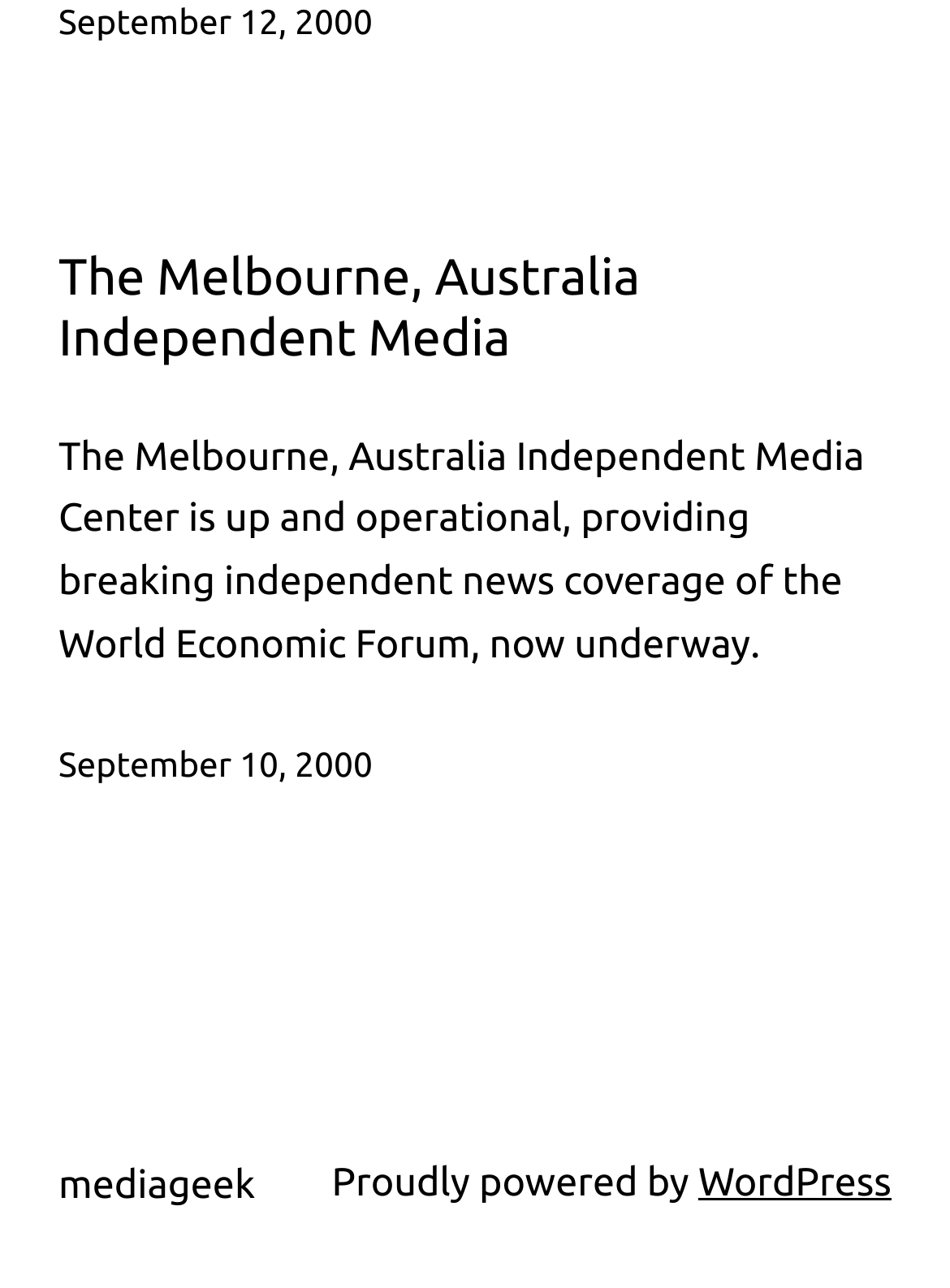Extract the bounding box coordinates of the UI element described by: "September 12, 2000". The coordinates should include four float numbers ranging from 0 to 1, e.g., [left, top, right, bottom].

[0.062, 0.003, 0.392, 0.033]